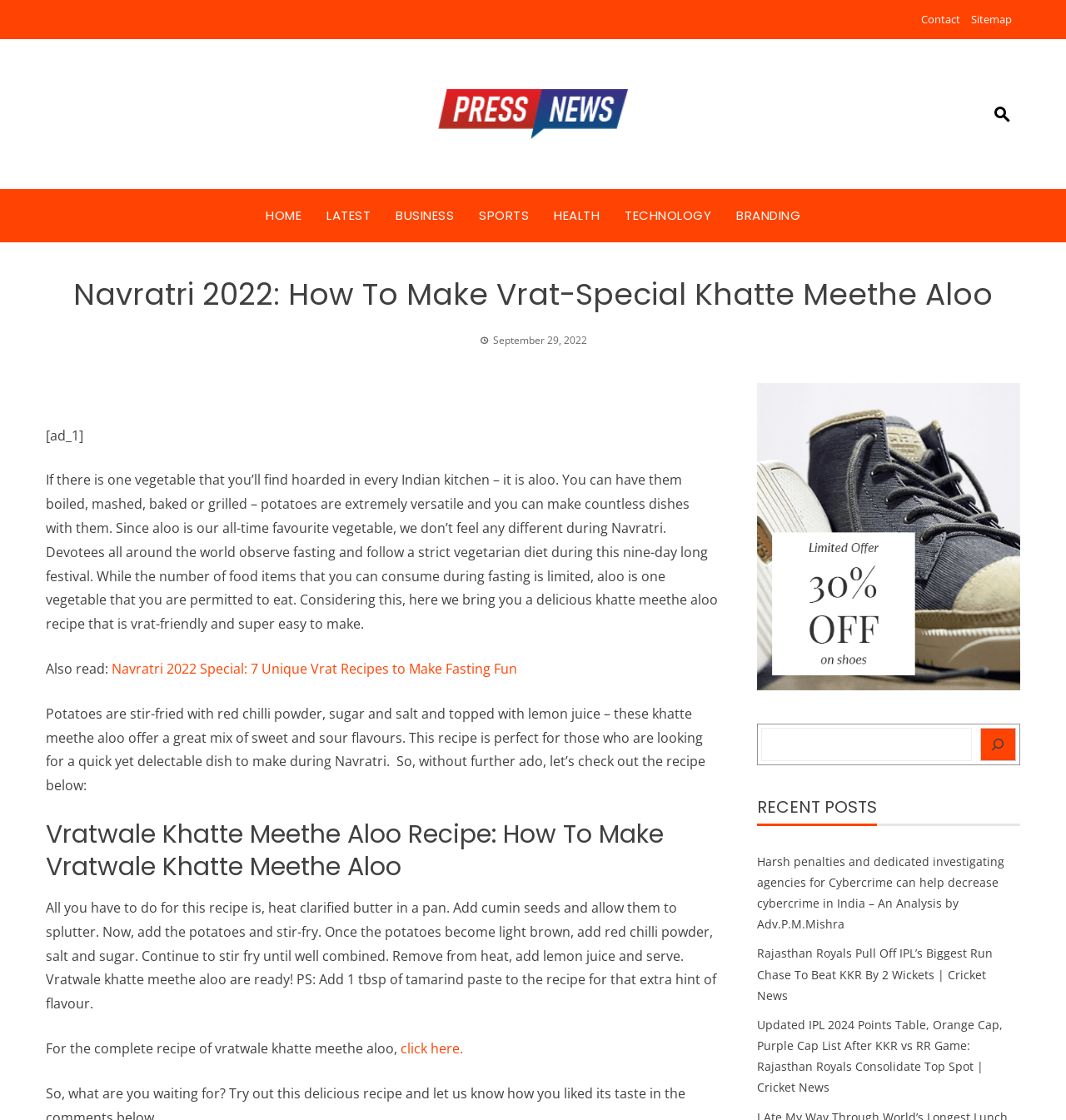Can you find and provide the main heading text of this webpage?

Navratri 2022: How To Make Vrat-Special Khatte Meethe Aloo